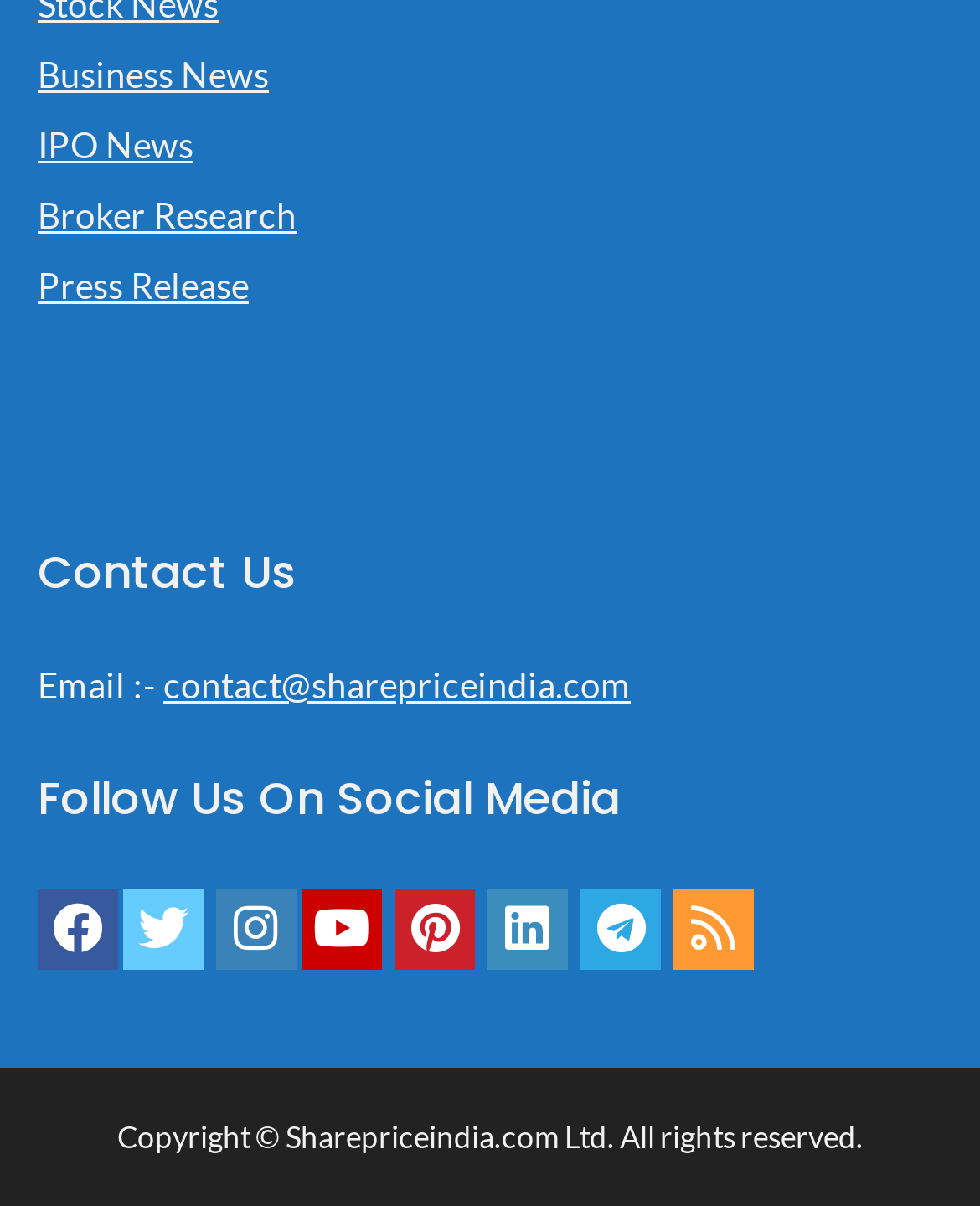Provide the bounding box coordinates of the HTML element this sentence describes: "Carrières".

None